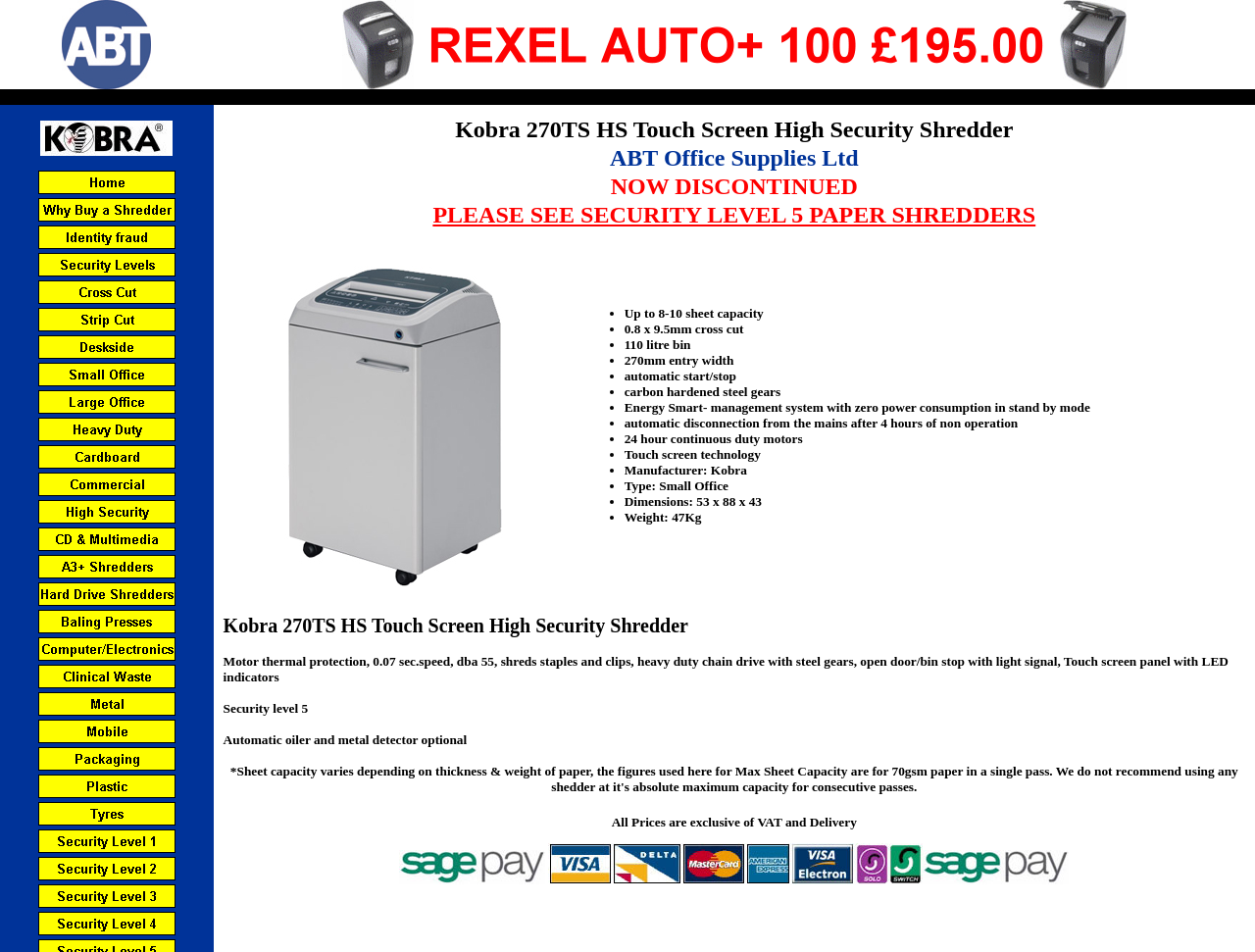Provide the bounding box coordinates for the UI element described in this sentence: "alt="Desk Side Paper Shredder"". The coordinates should be four float values between 0 and 1, i.e., [left, top, right, bottom].

[0.03, 0.367, 0.14, 0.382]